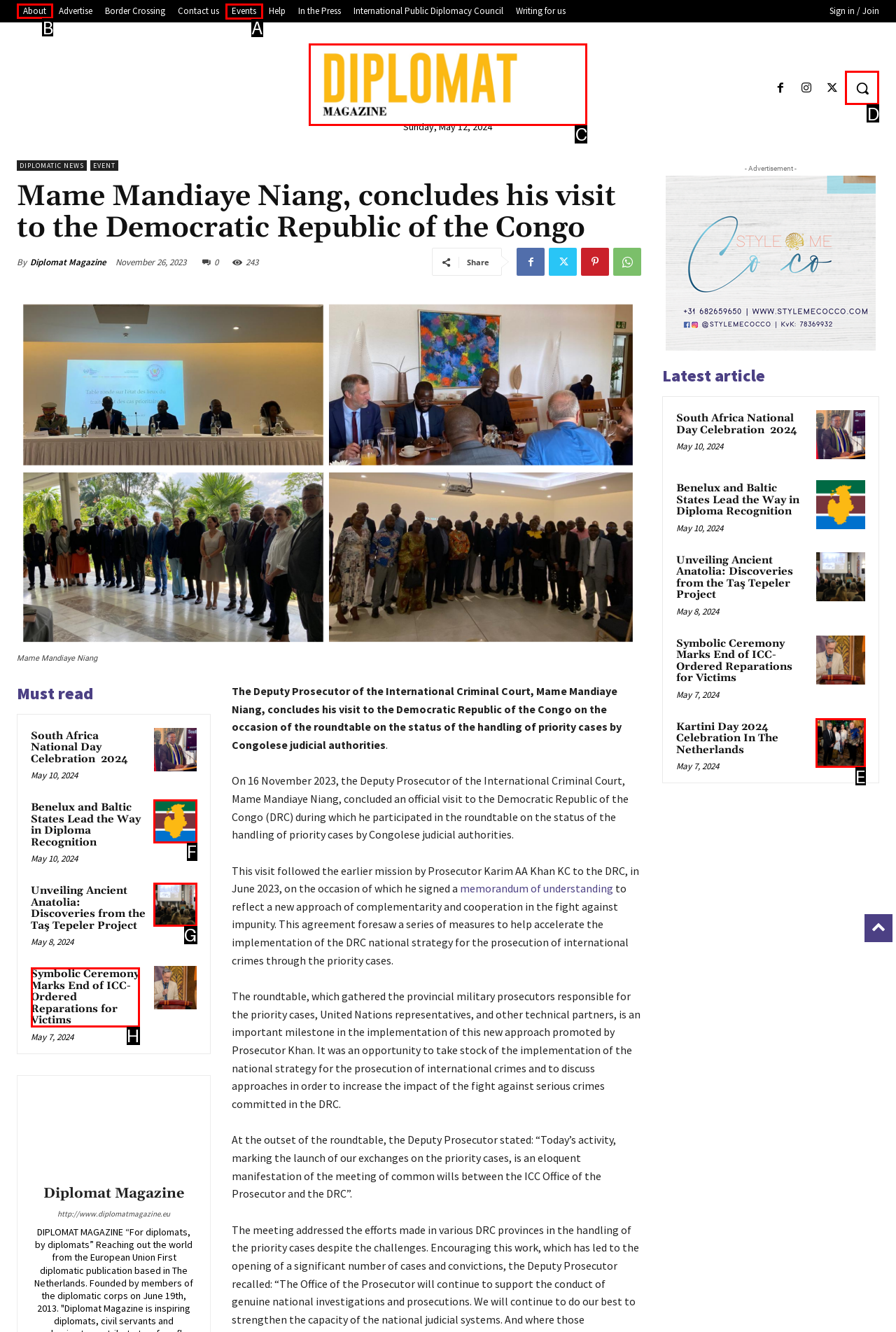Determine the letter of the element you should click to carry out the task: Click on the 'About' link
Answer with the letter from the given choices.

B